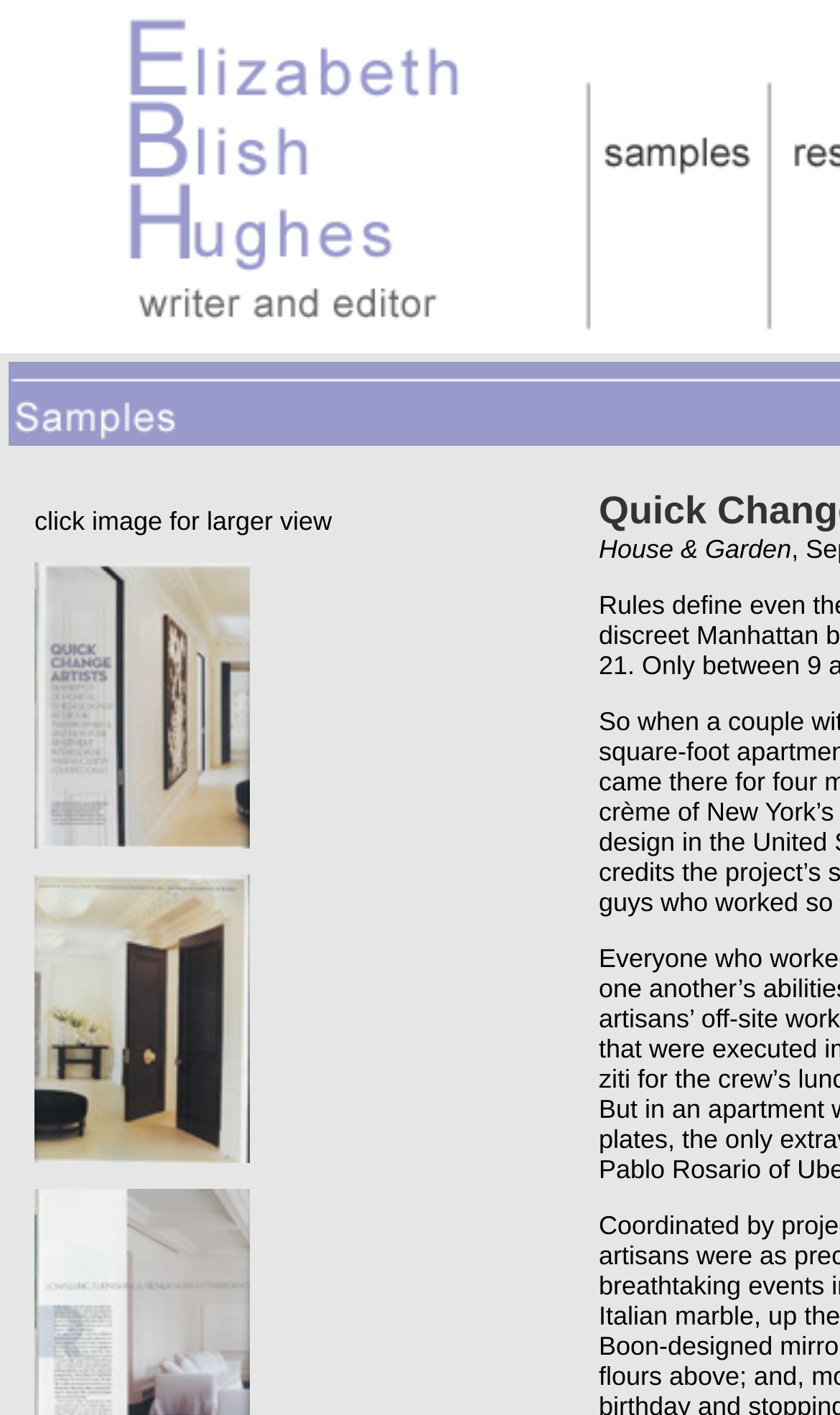Locate the bounding box of the UI element with the following description: "alt="samples" name="Image3"".

[0.718, 0.224, 0.897, 0.25]